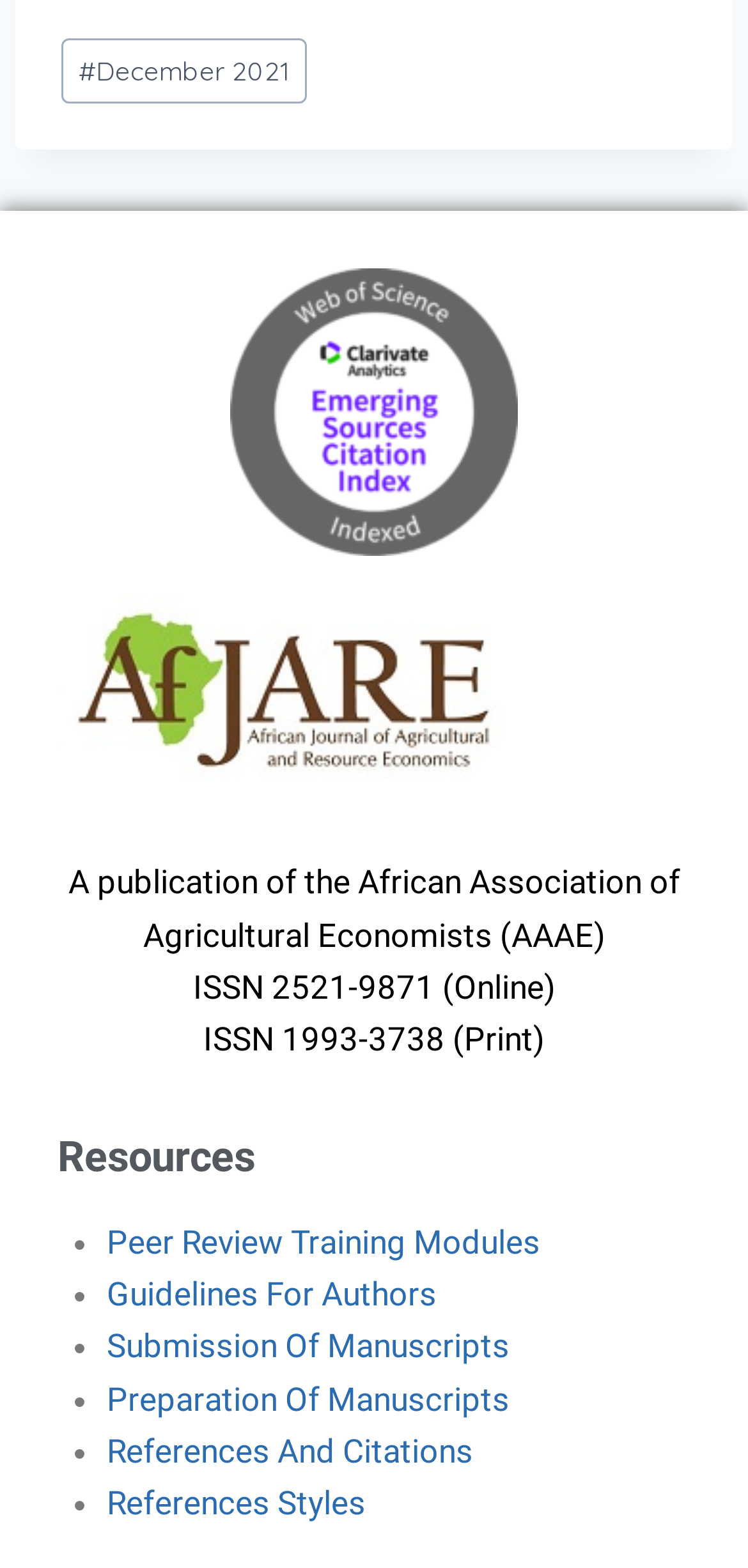What is the title of the first resource?
Please interpret the details in the image and answer the question thoroughly.

The first resource is listed under the heading 'Resources' and is a link with the text 'Peer Review Training Modules'.